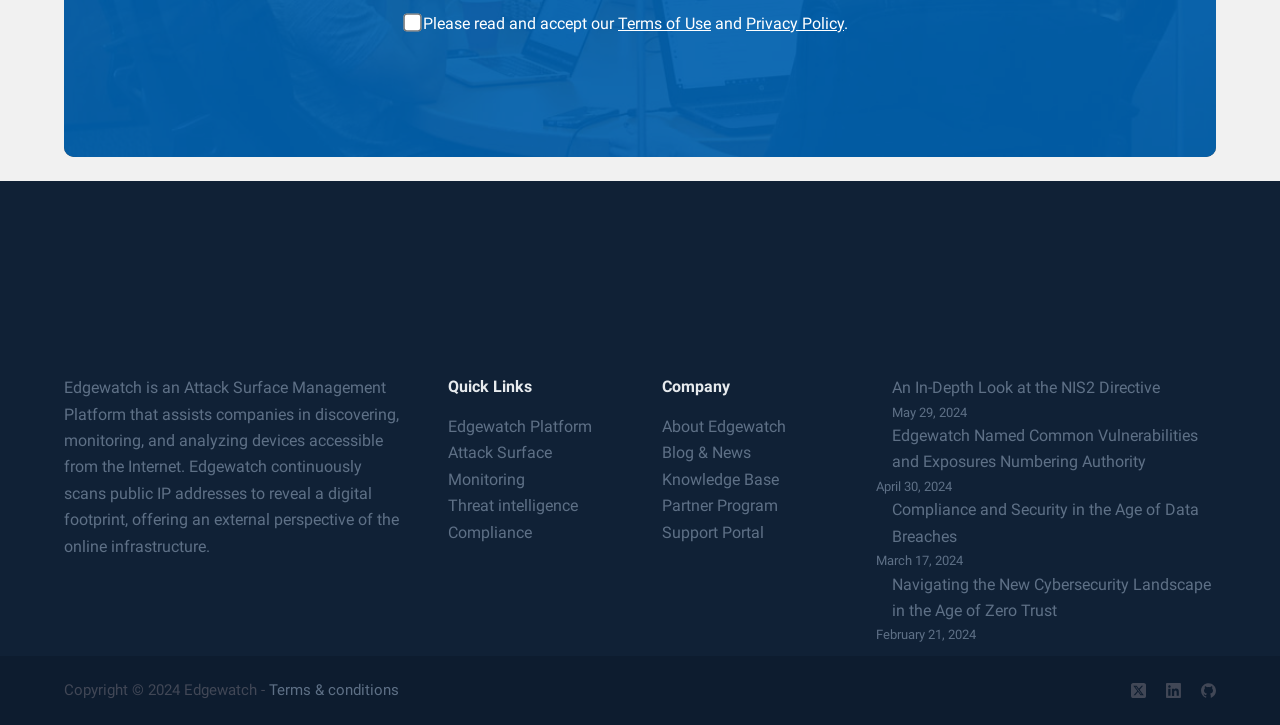Please reply to the following question using a single word or phrase: 
What social media platforms are available?

Twitter, LinkedIn, GitHub